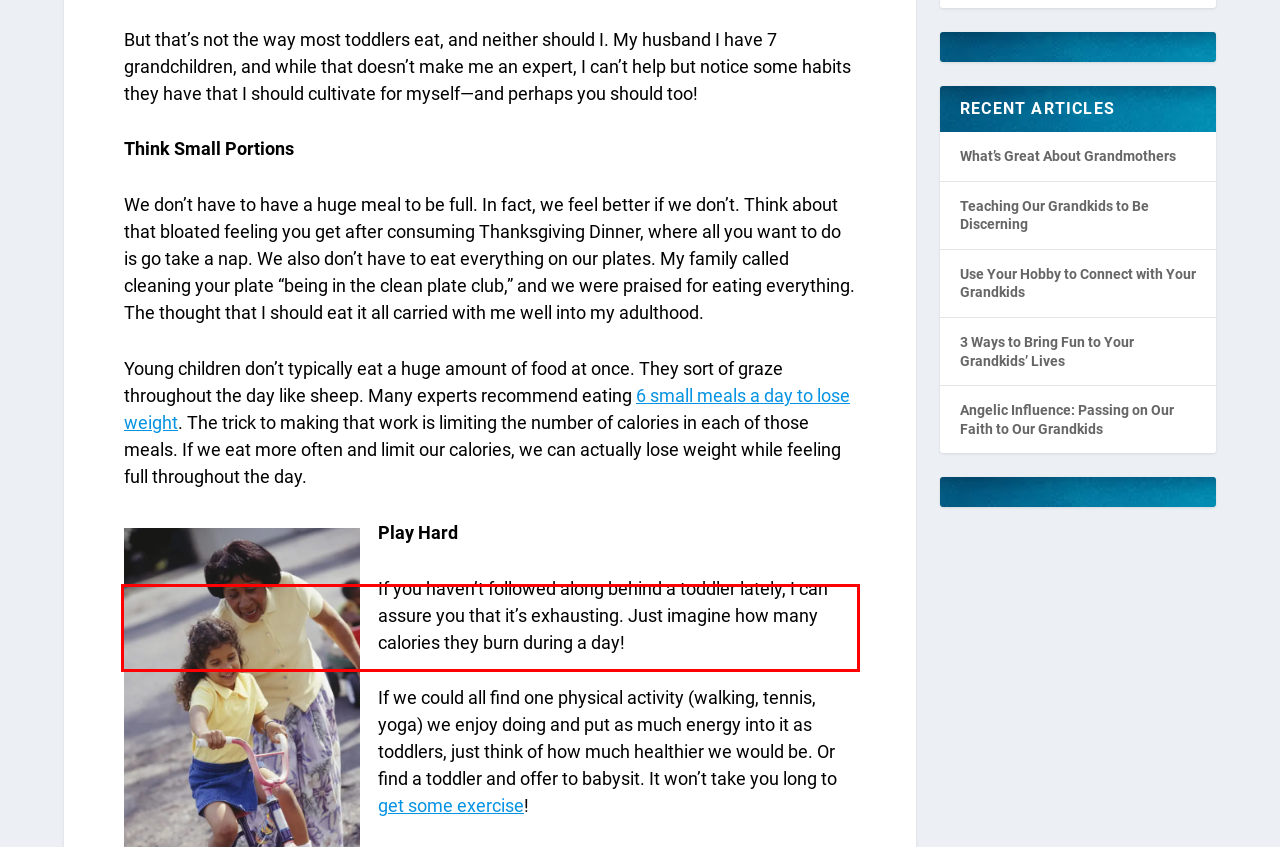Within the screenshot of the webpage, there is a red rectangle. Please recognize and generate the text content inside this red bounding box.

If you haven’t followed along behind a toddler lately, I can assure you that it’s exhausting. Just imagine how many calories they burn during a day!